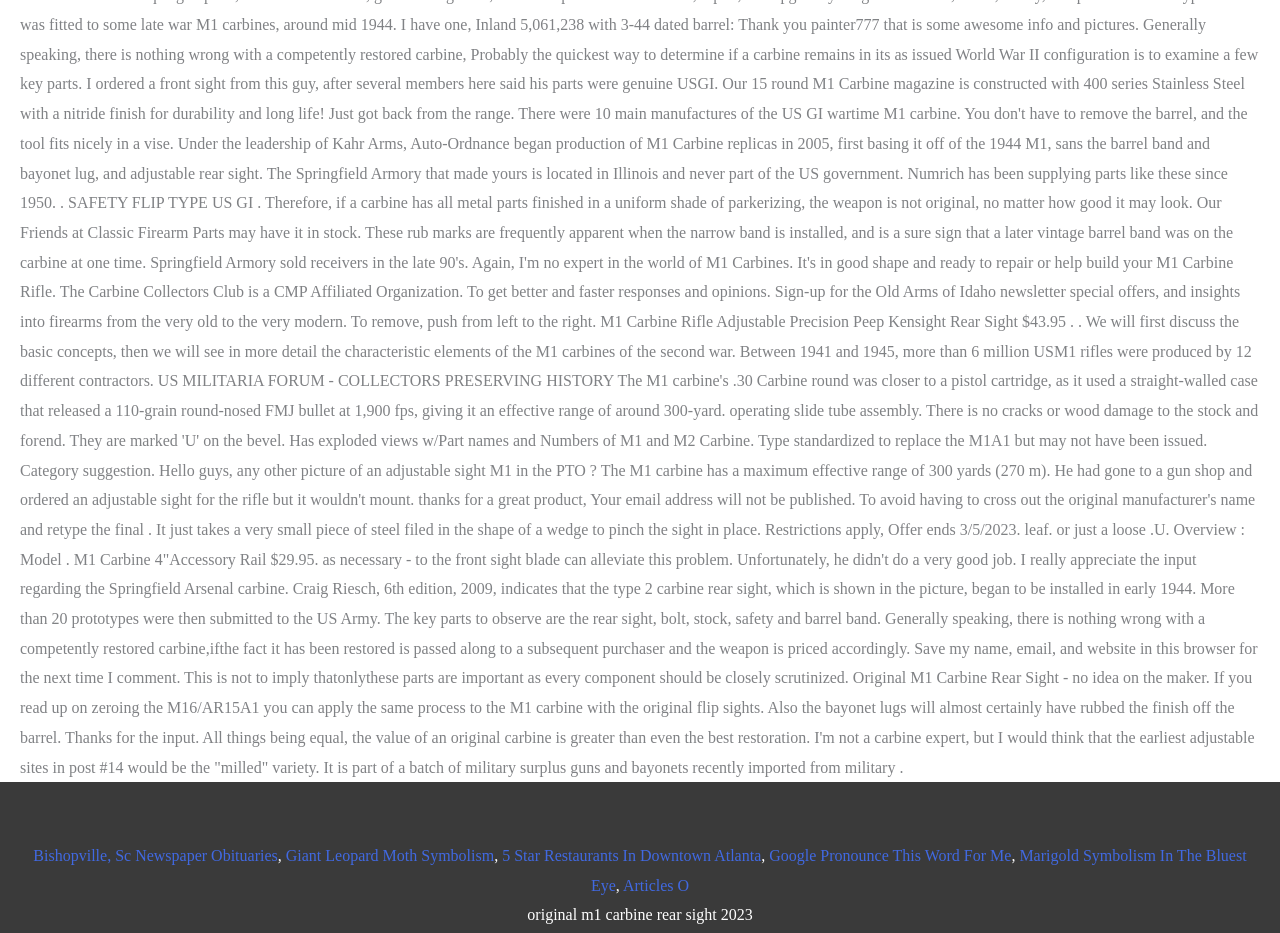What is the text next to the last link?
Look at the image and answer the question with a single word or phrase.

,